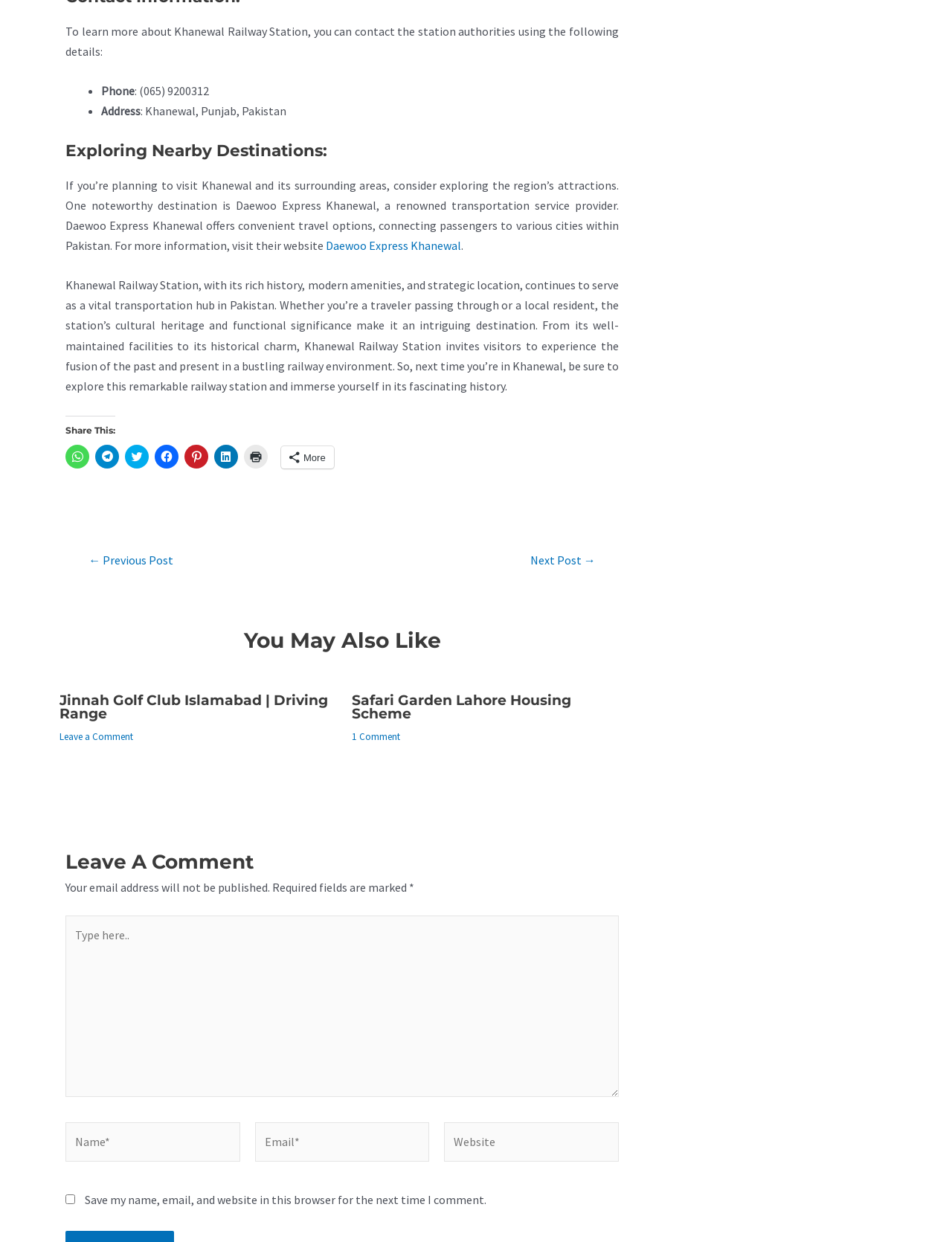Locate the bounding box coordinates of the element's region that should be clicked to carry out the following instruction: "Click to share on Facebook". The coordinates need to be four float numbers between 0 and 1, i.e., [left, top, right, bottom].

[0.162, 0.358, 0.188, 0.377]